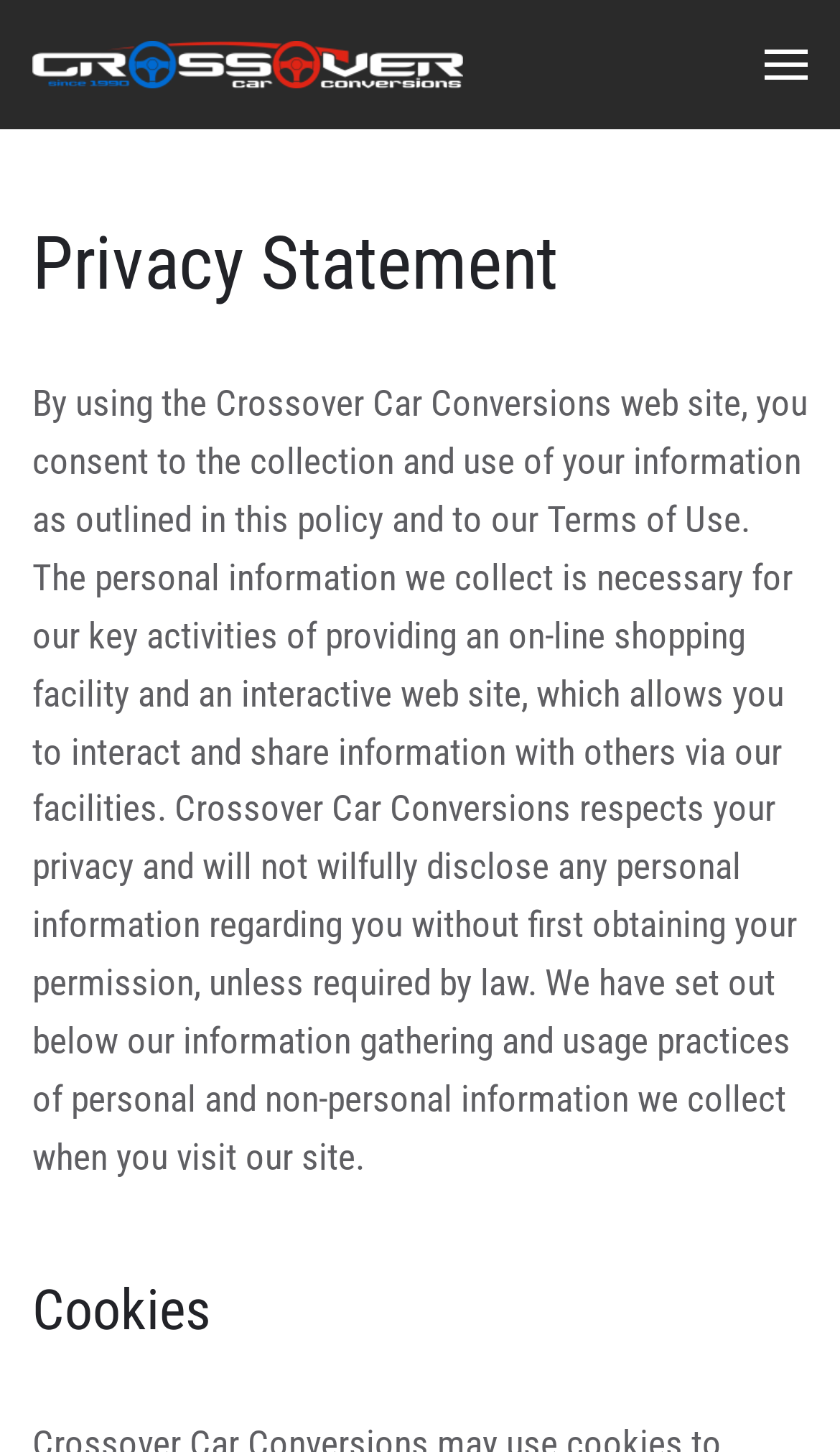Using the description: "Skip to main content", identify the bounding box of the corresponding UI element in the screenshot.

[0.103, 0.062, 0.459, 0.092]